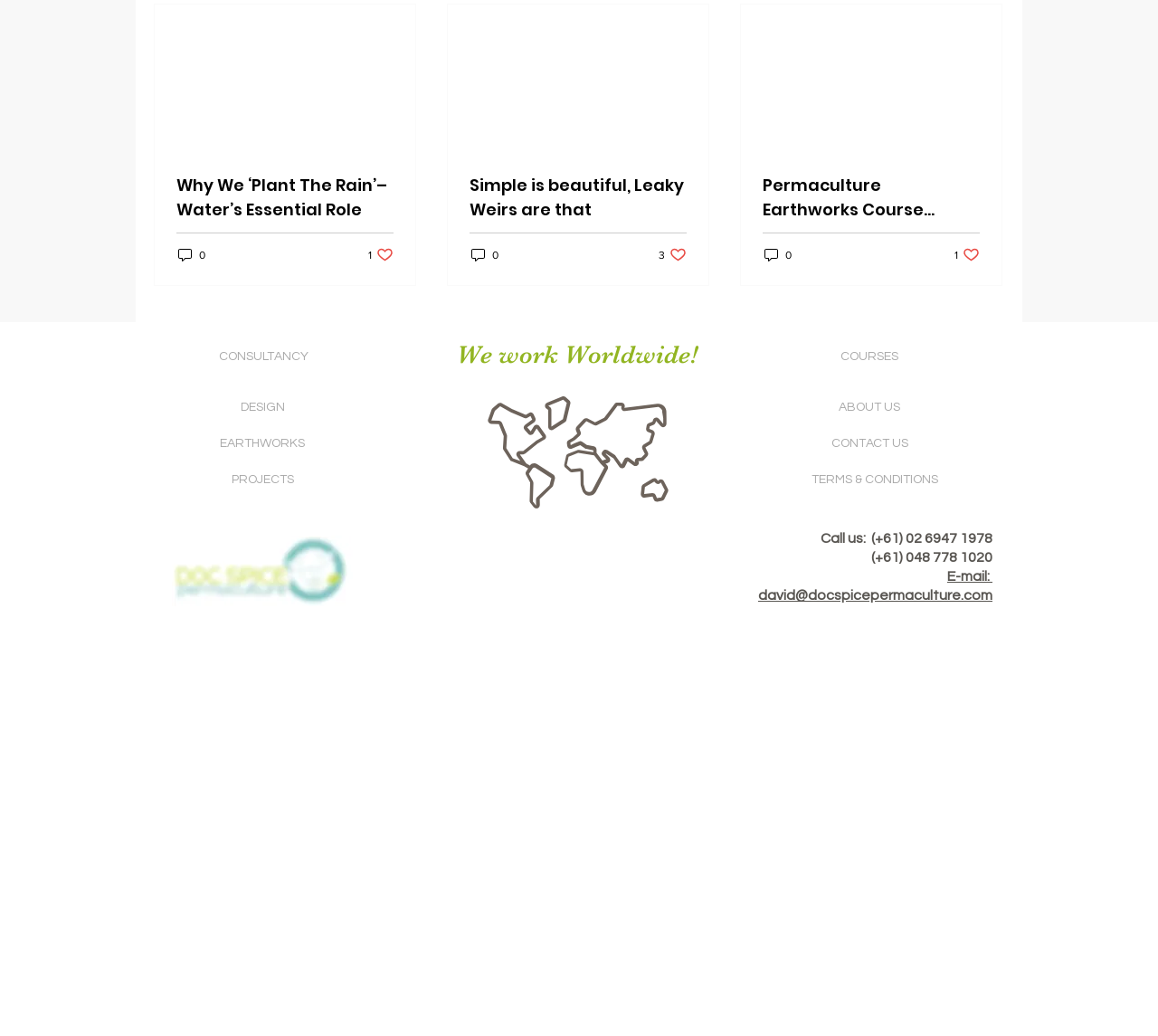Find the bounding box coordinates of the clickable area required to complete the following action: "Click on 'E-mail: david@docspicepermaculture.com'".

[0.655, 0.545, 0.857, 0.582]